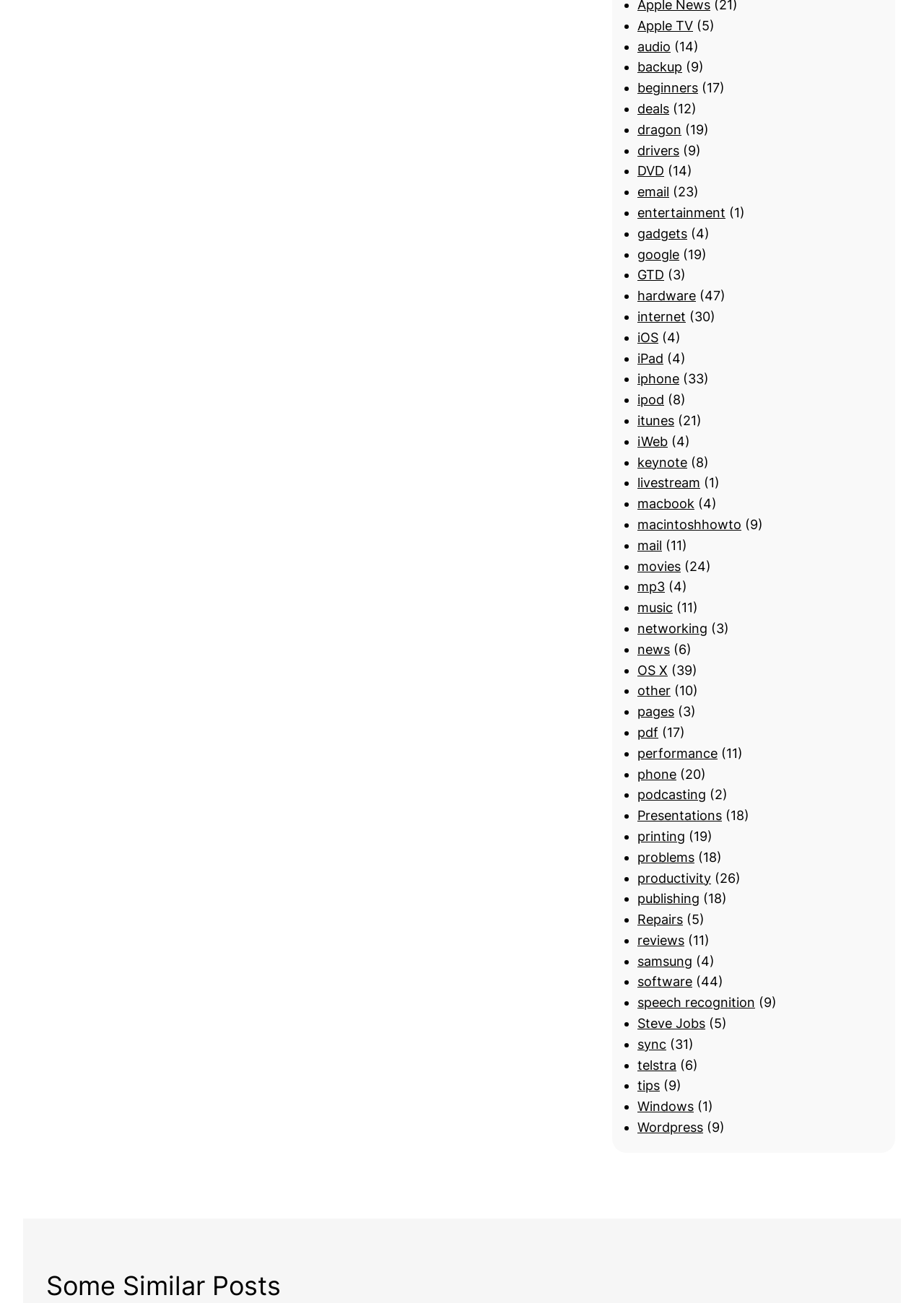Based on the element description, predict the bounding box coordinates (top-left x, top-left y, bottom-right x, bottom-right y) for the UI element in the screenshot: speech recognition

[0.69, 0.764, 0.817, 0.775]